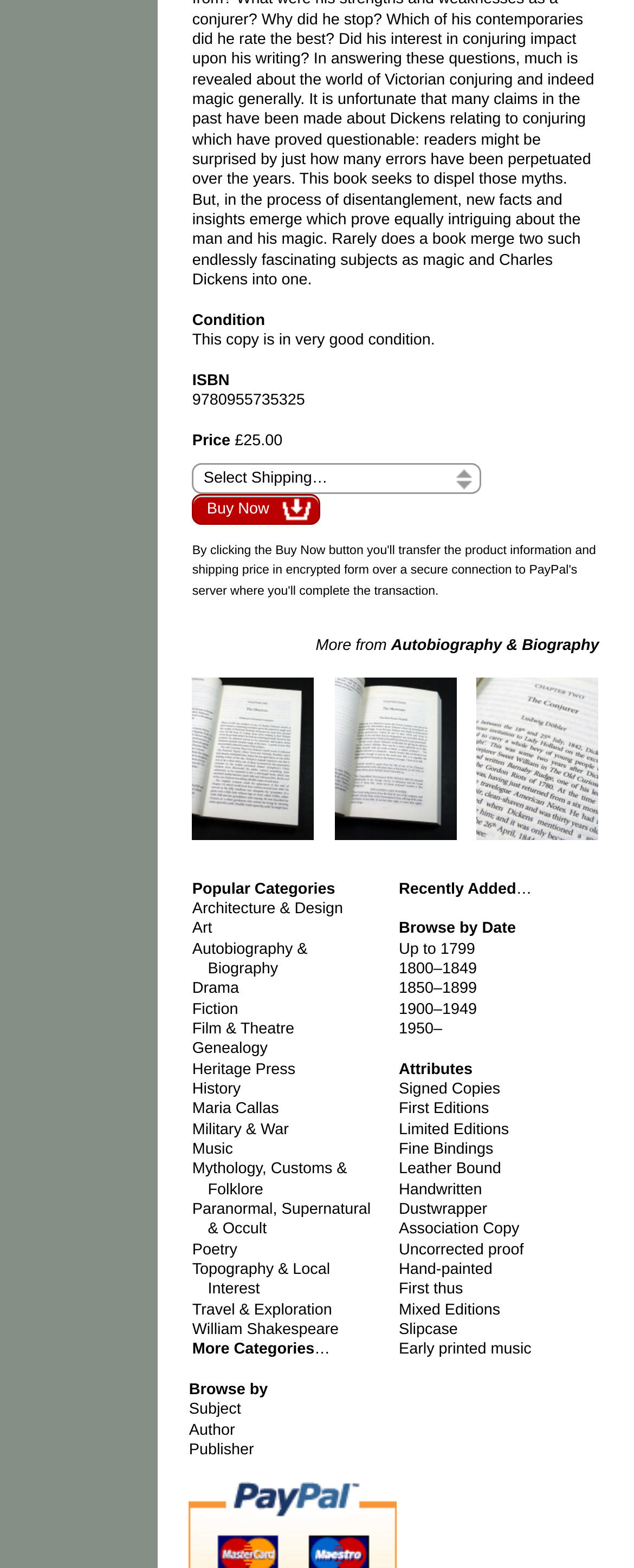Using the elements shown in the image, answer the question comprehensively: What is the button below the price?

The button below the price is labeled as 'Buy Now', indicating that it can be used to purchase the book.